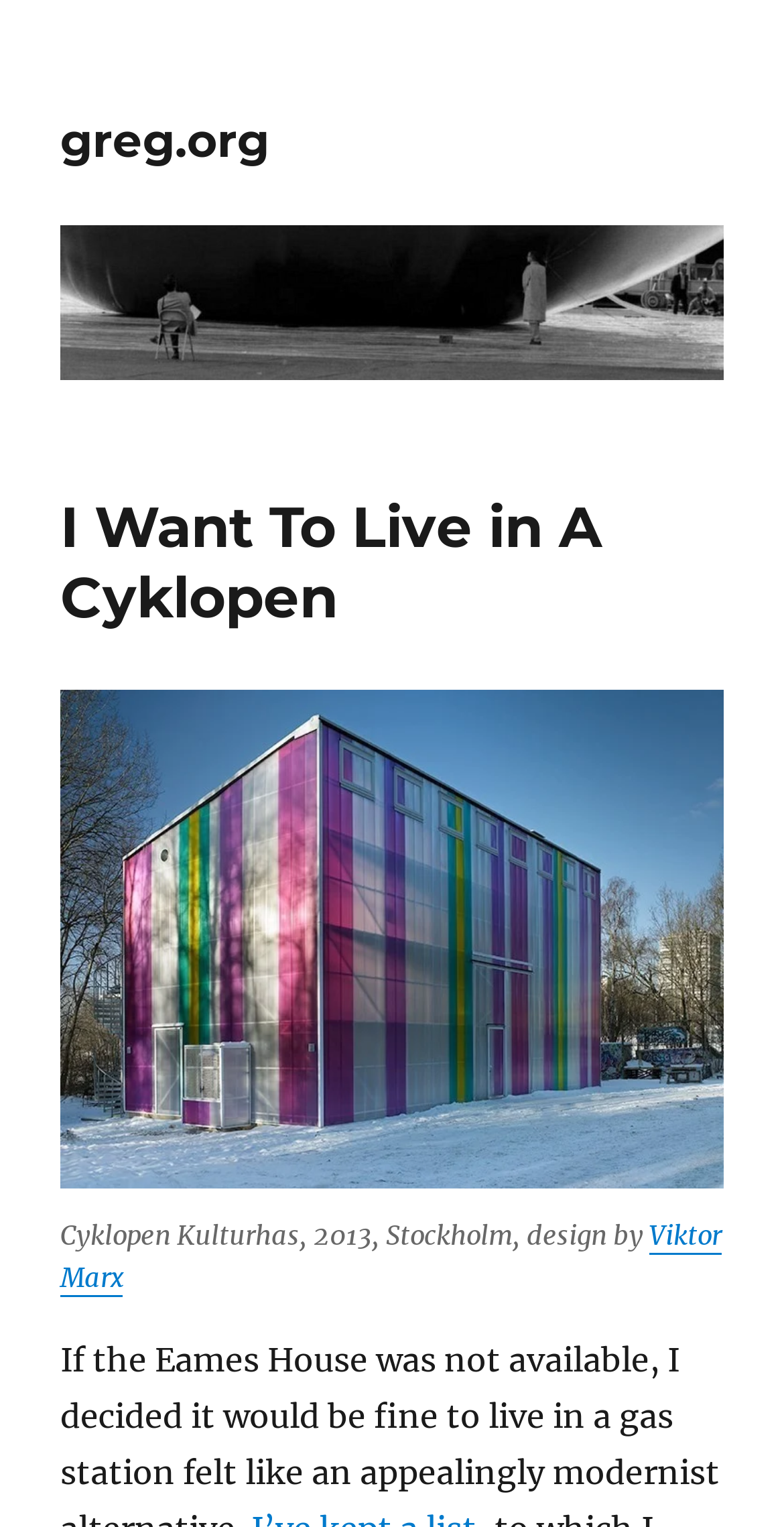Create an elaborate caption that covers all aspects of the webpage.

The webpage is about a Cyklopen, a cultural house in Stockholm, designed by Viktor Marx in 2013. At the top-left corner, there is a link to "greg.org" which is also the title of the webpage. Below this link, there is a larger image of the Cyklopen, which takes up most of the width of the page. Above the image, there is a heading that reads "I Want To Live in A Cyklopen". 

Below the image, there is a figure with a caption that provides more information about the Cyklopen. The caption starts with "Cyklopen Kulturhas, 2013, Stockholm, design by" and then provides a link to the designer, Viktor Marx. There are two links to "greg.org" on the page, one at the top-left corner and another at the top-right corner.